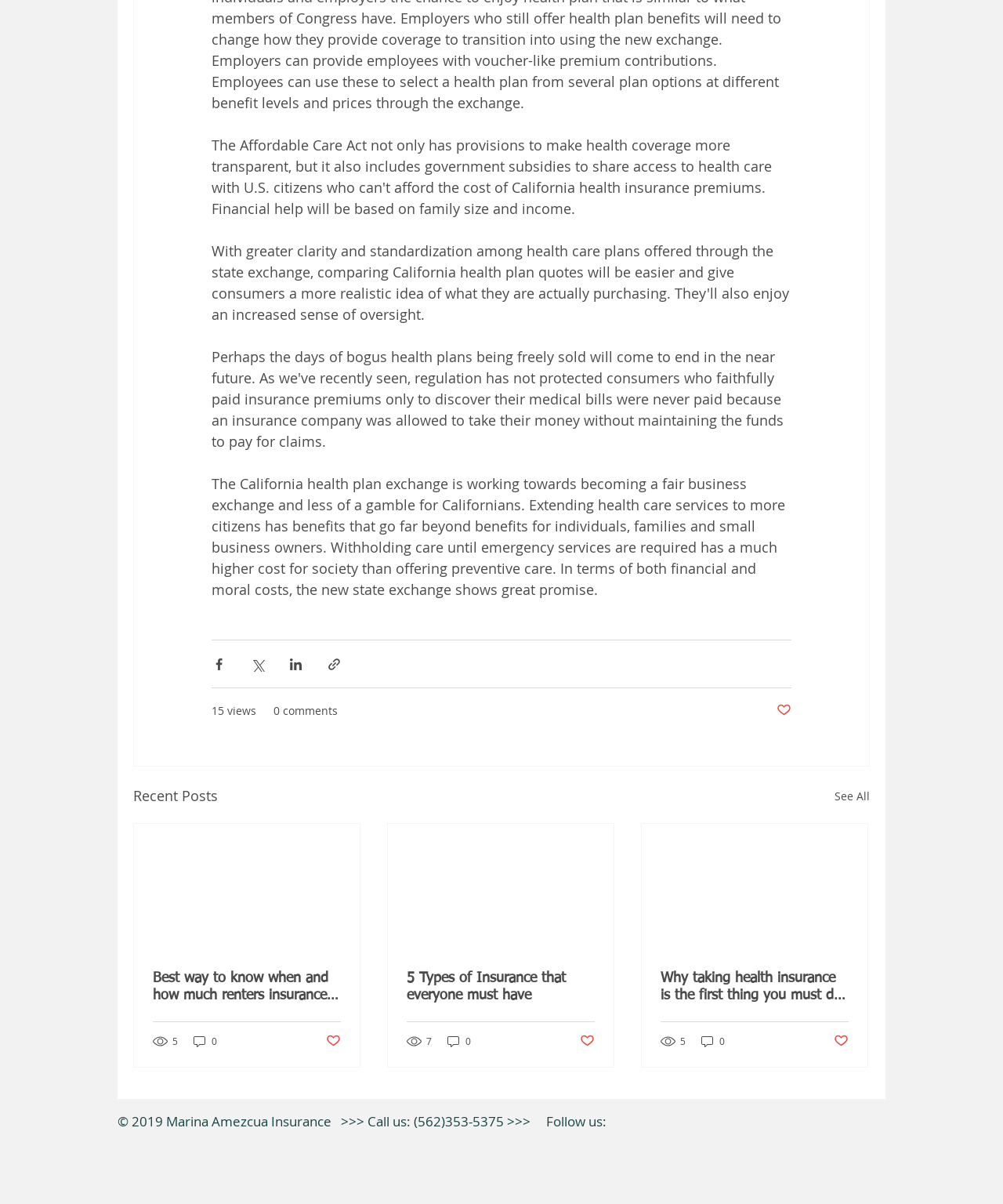Ascertain the bounding box coordinates for the UI element detailed here: "7". The coordinates should be provided as [left, top, right, bottom] with each value being a float between 0 and 1.

[0.405, 0.859, 0.432, 0.871]